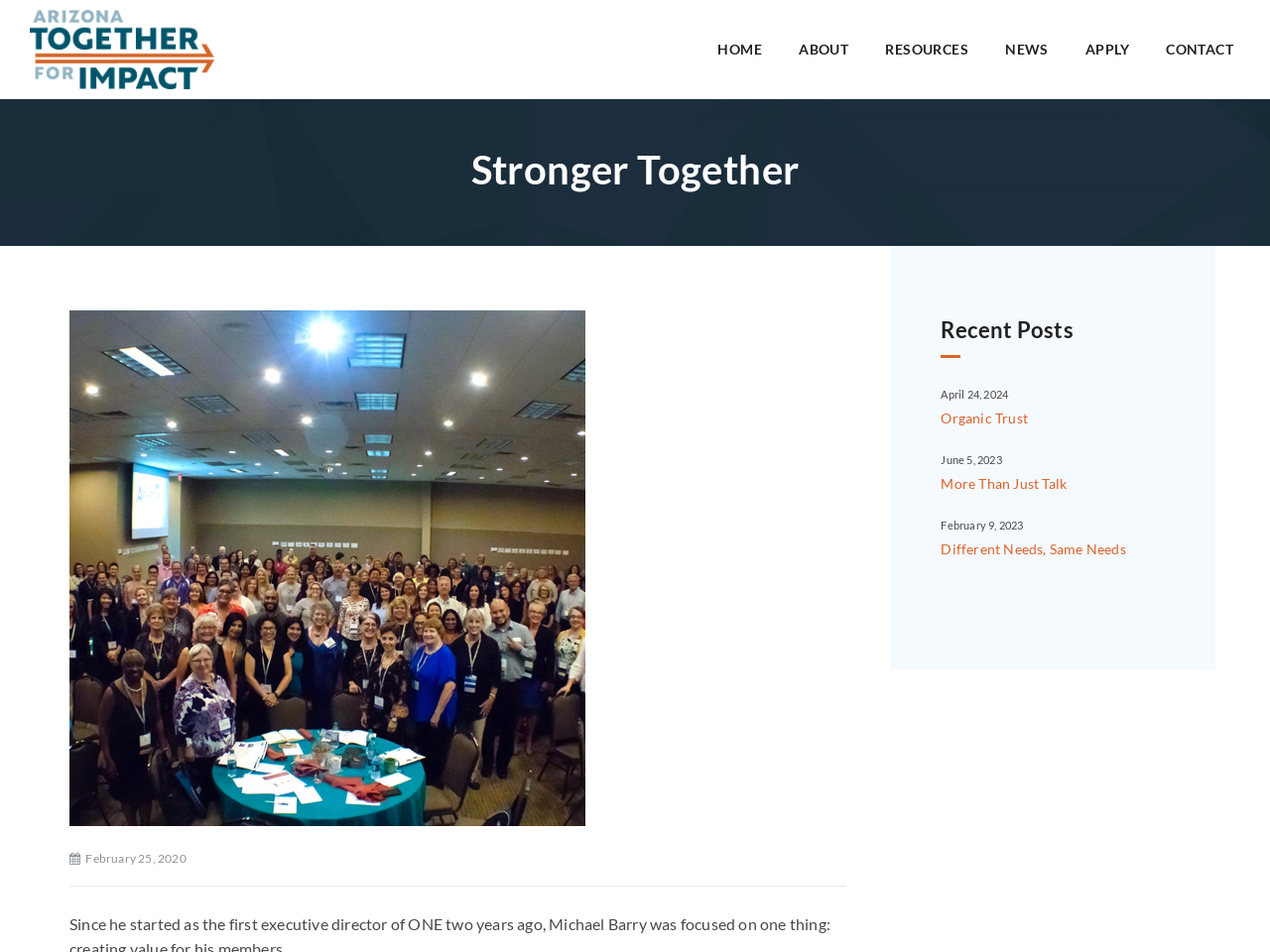What is the date of the second recent post?
Please provide a detailed and thorough answer to the question.

In the complementary element with ID 25, I found a heading element with the text 'Recent Posts'. Below this heading, I found several static text elements and link elements. The second static text element has the text 'June 5, 2023', which is the date of the second recent post.